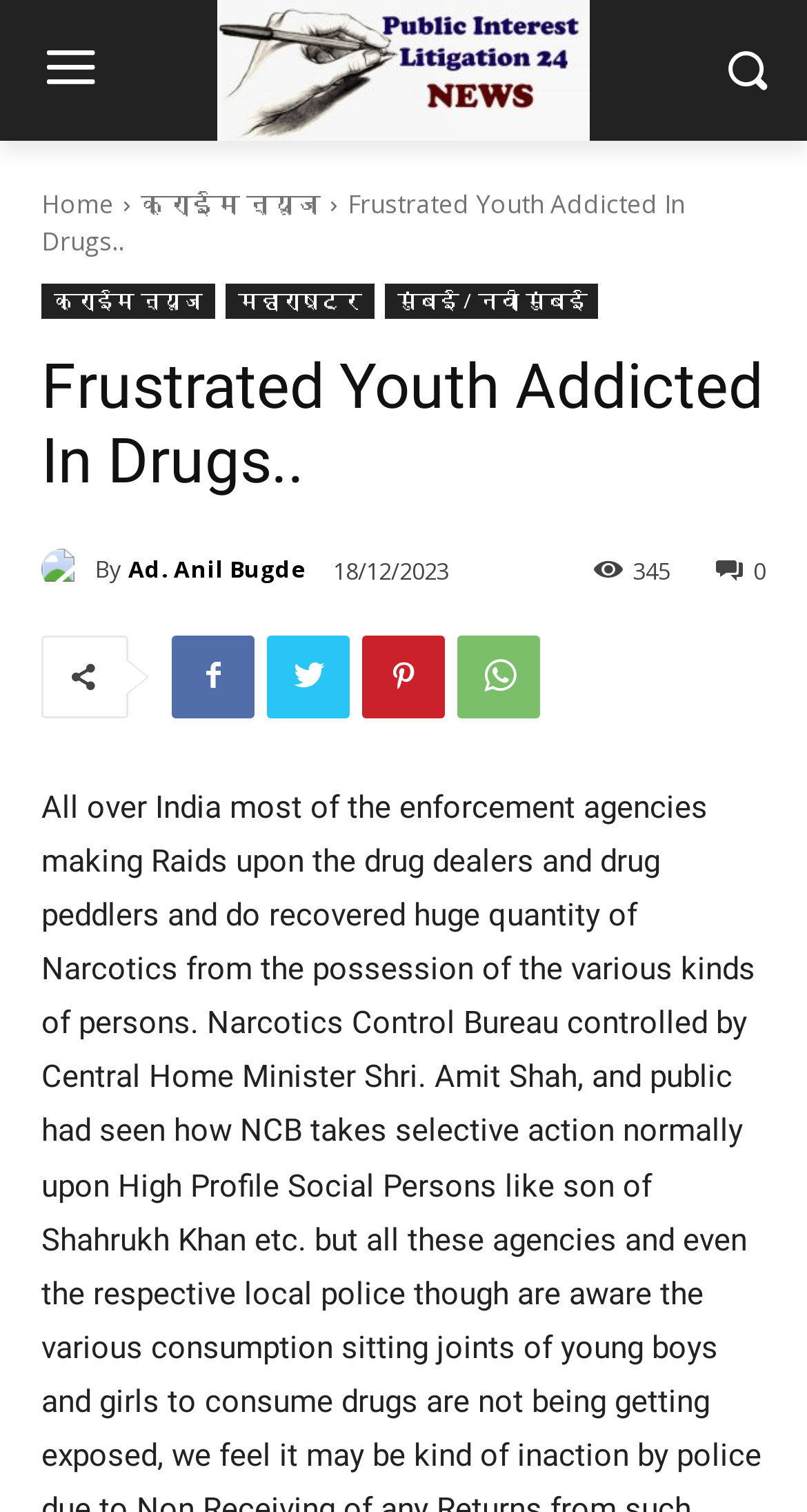Please predict the bounding box coordinates of the element's region where a click is necessary to complete the following instruction: "Share the article". The coordinates should be represented by four float numbers between 0 and 1, i.e., [left, top, right, bottom].

[0.887, 0.365, 0.949, 0.386]